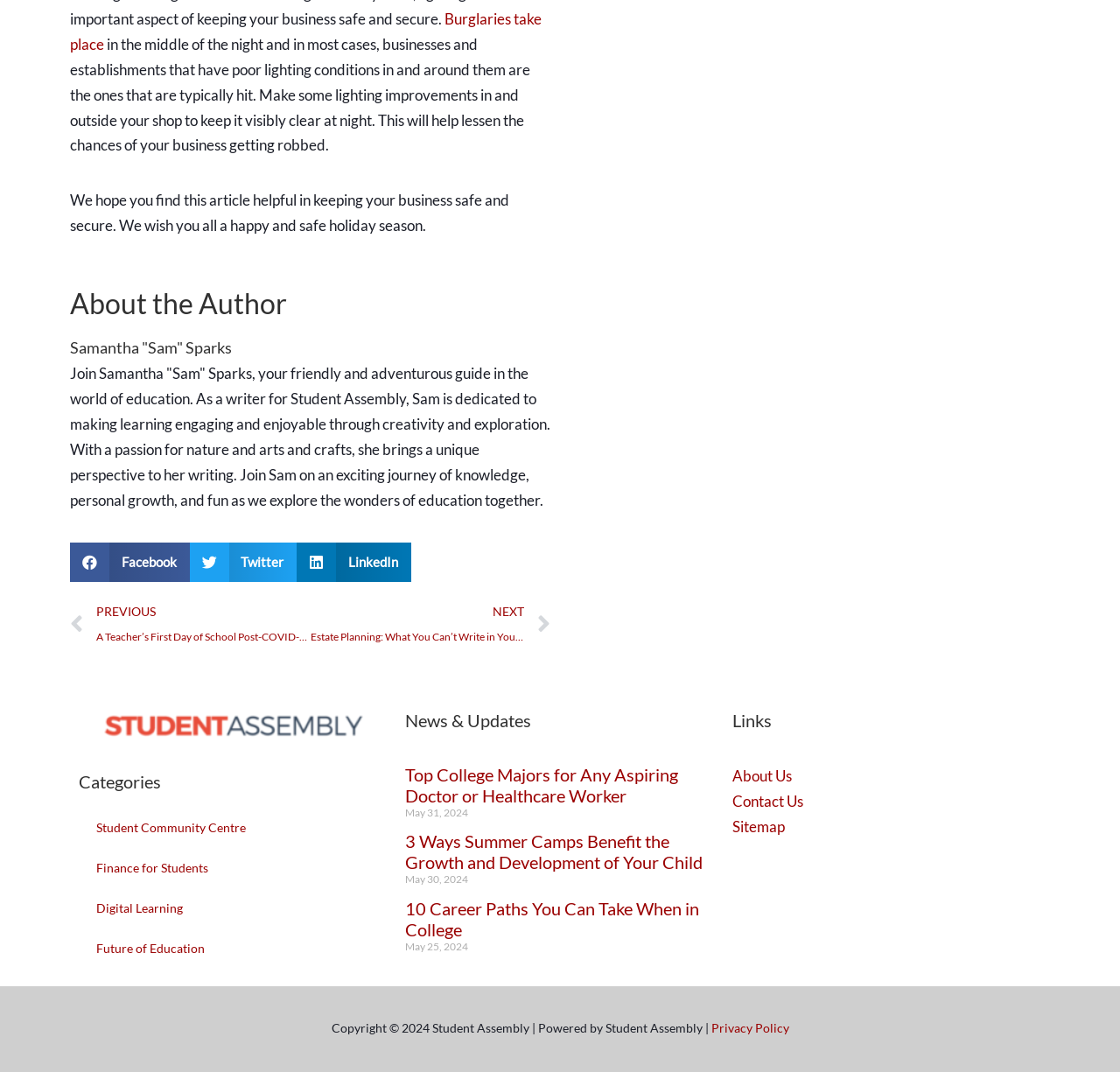Identify the bounding box coordinates for the region of the element that should be clicked to carry out the instruction: "Read about the author". The bounding box coordinates should be four float numbers between 0 and 1, i.e., [left, top, right, bottom].

[0.062, 0.267, 0.492, 0.299]